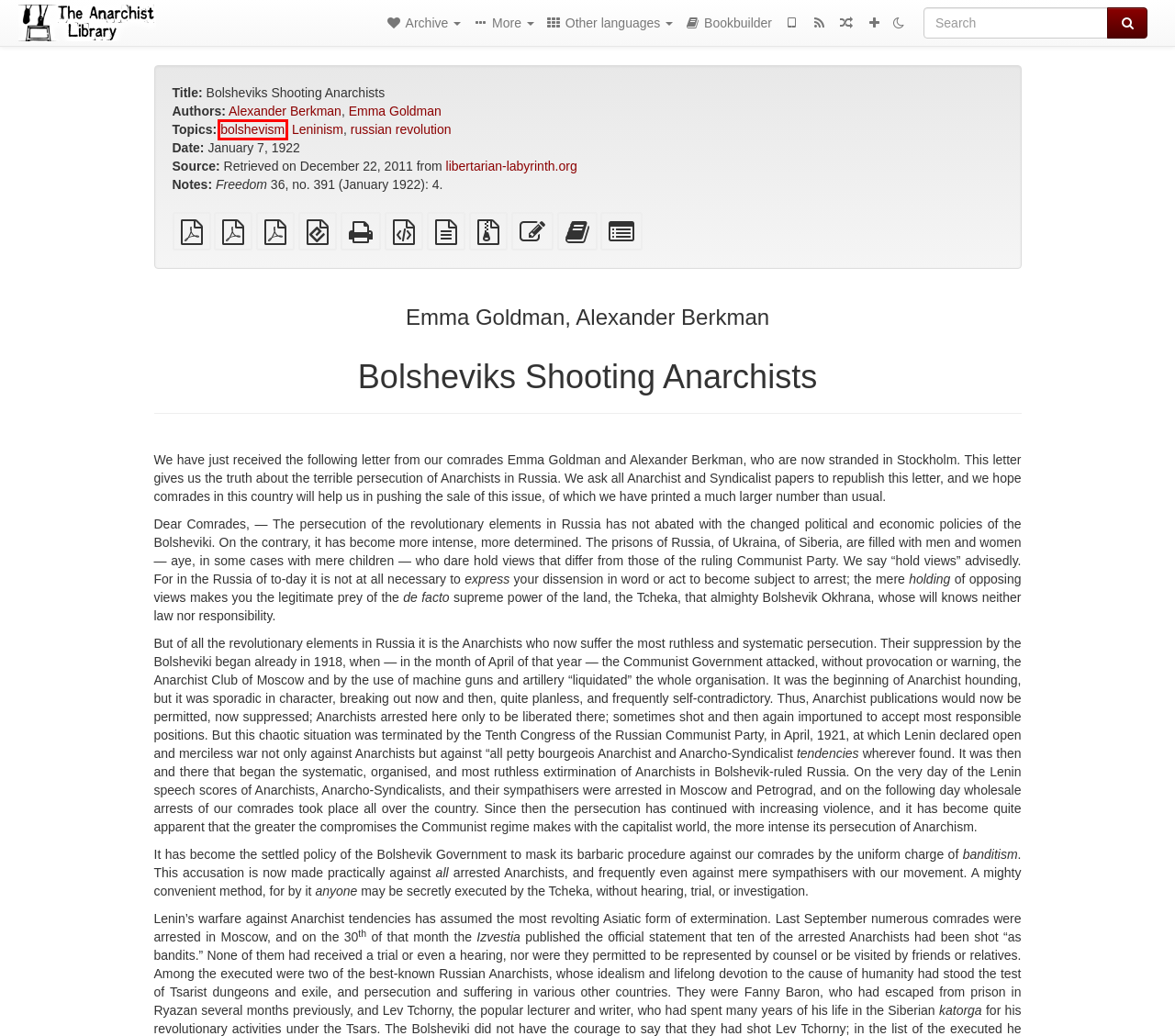You have been given a screenshot of a webpage with a red bounding box around a UI element. Select the most appropriate webpage description for the new webpage that appears after clicking the element within the red bounding box. The choices are:
A. Alexander Berkman | The Anarchist Library
B. The Anarchist Library on mobile | The Anarchist Library
C. bolshevism | The Anarchist Library
D. What is Prefigurative Politics? | The Anarchist Library
E. russian revolution | The Anarchist Library
F. Leninism | The Anarchist Library
G. The Anarchist Library | The Anarchist Library
H. Full list of texts | The Anarchist Library

C